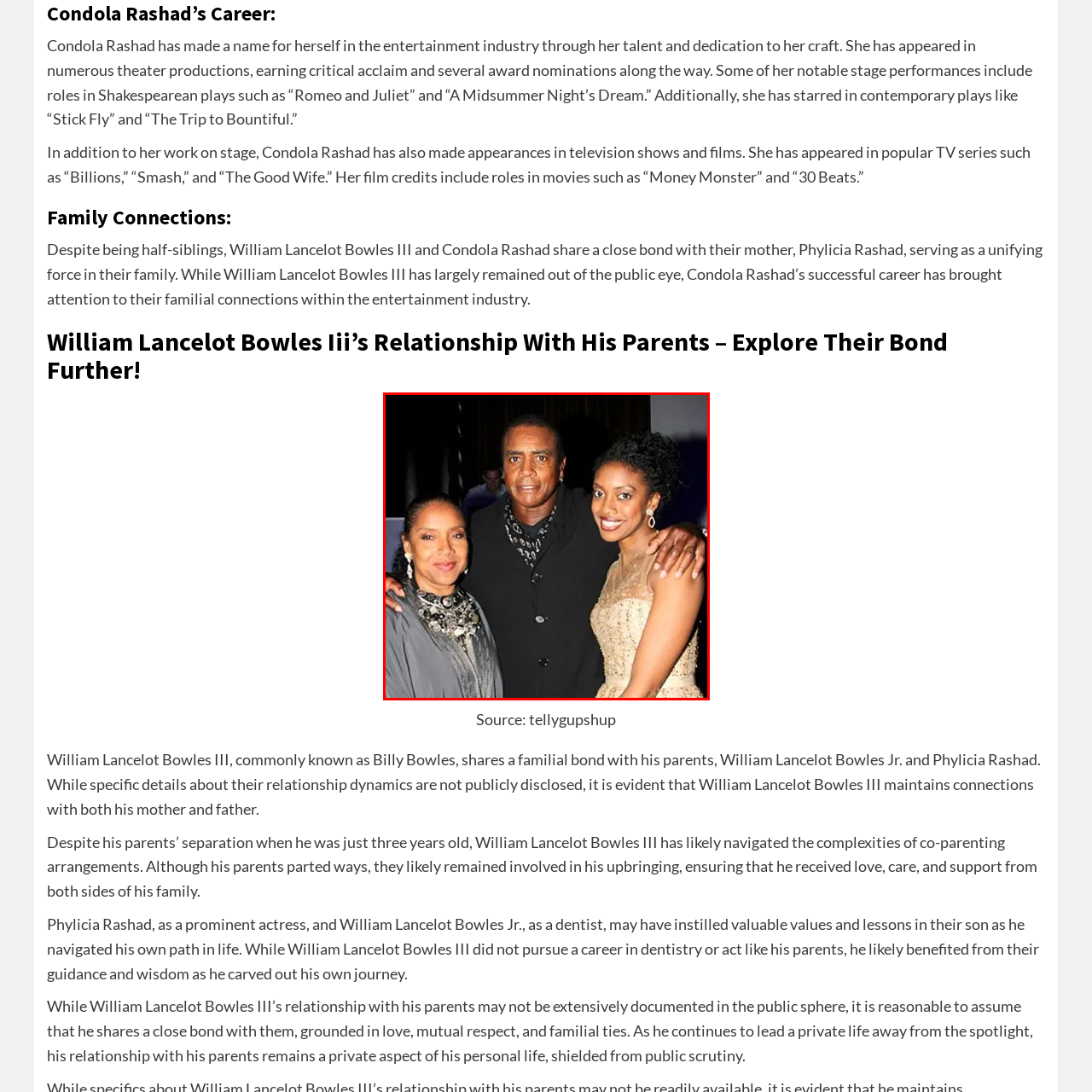Explain in detail the content of the image enclosed by the red outline.

The image features a family portrait showcasing three individuals linked by familial ties. On the left stands Phylicia Rashad, a renowned actress celebrated for her significant contributions to the entertainment industry. Beside her is her son, William Lancelot Bowles Jr., a dentist whose public presence is less prominent. Completing the trio is Condola Rashad, Phylicia's daughter, whose own successful career in theater and television has garnered her critical acclaim. This gathering highlights the close bond among the family members, reflecting their shared passion for the arts and their supportive relationships despite the complexities of life.